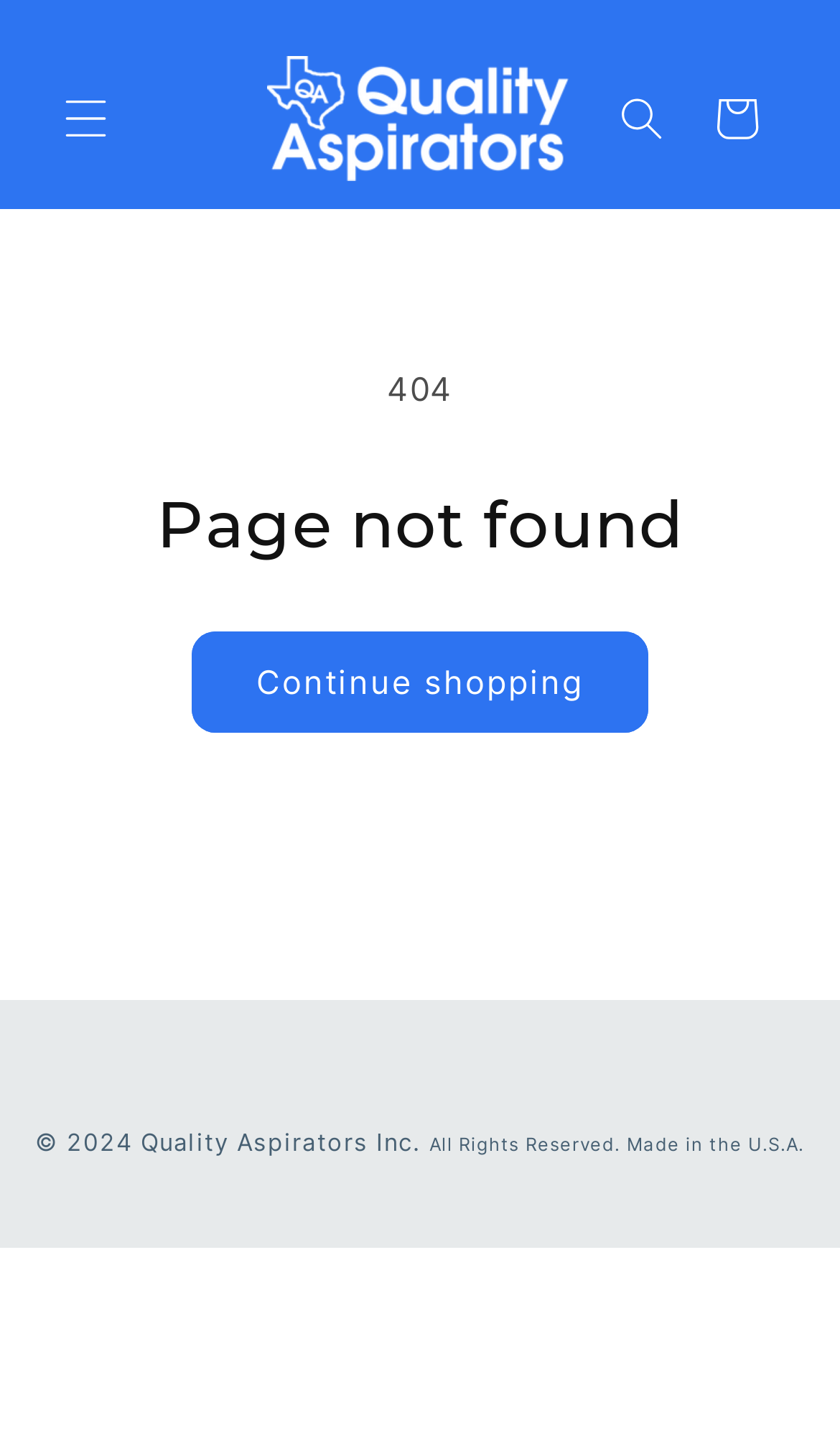Identify and extract the main heading of the webpage.

Page not found